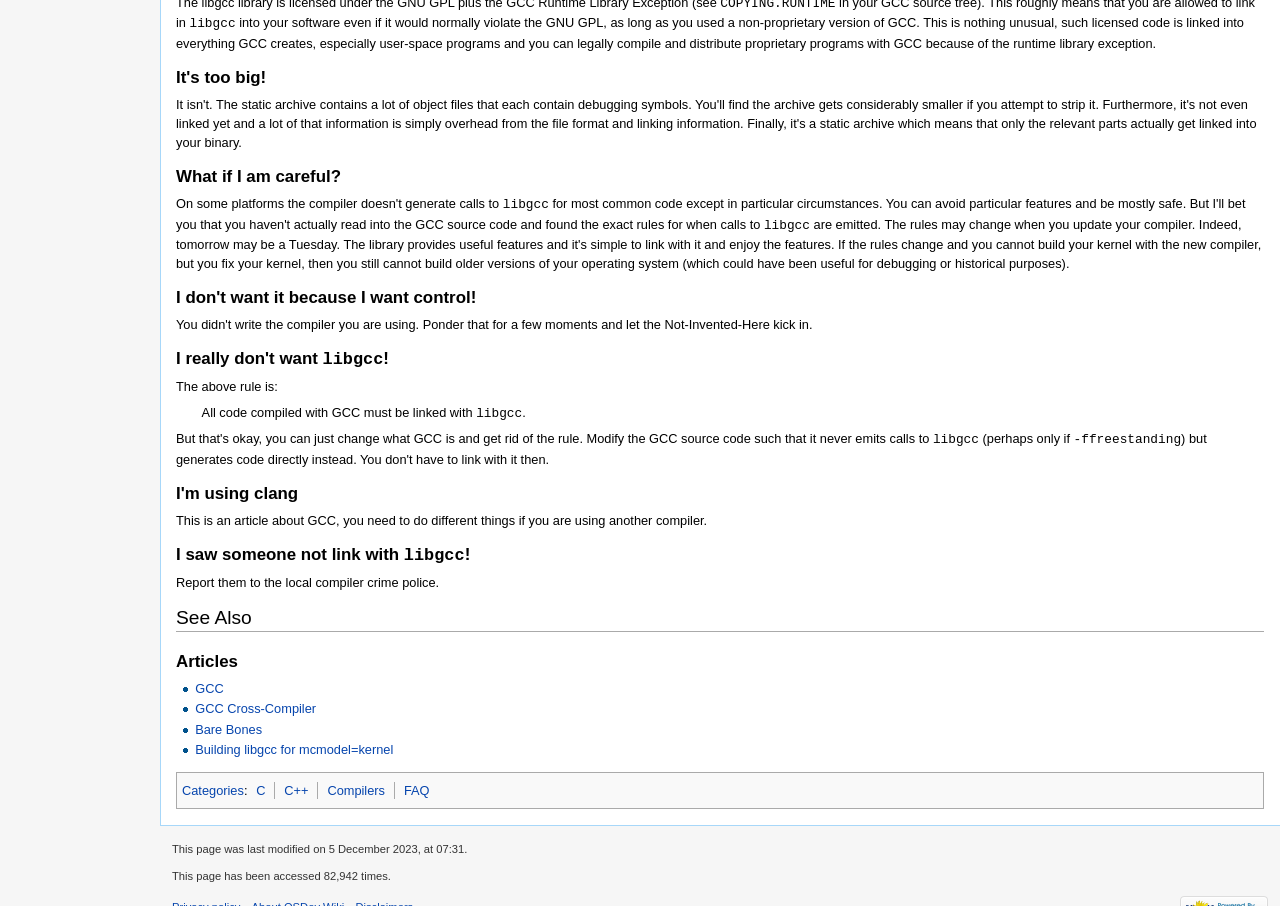Determine the bounding box coordinates of the clickable area required to perform the following instruction: "Click the link 'FAQ'". The coordinates should be represented as four float numbers between 0 and 1: [left, top, right, bottom].

[0.316, 0.864, 0.336, 0.881]